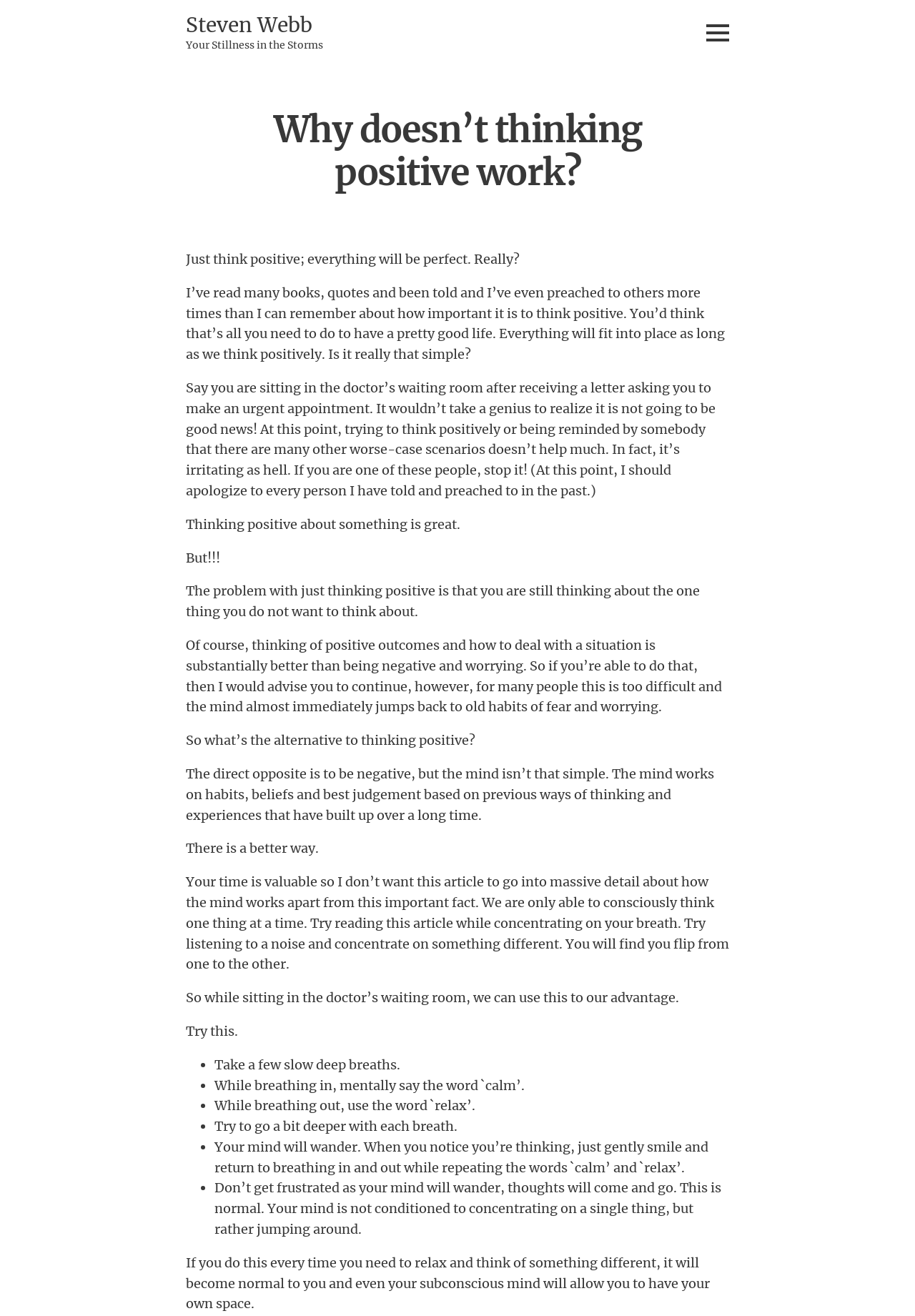Can you extract the primary headline text from the webpage?

Why doesn’t thinking positive work?